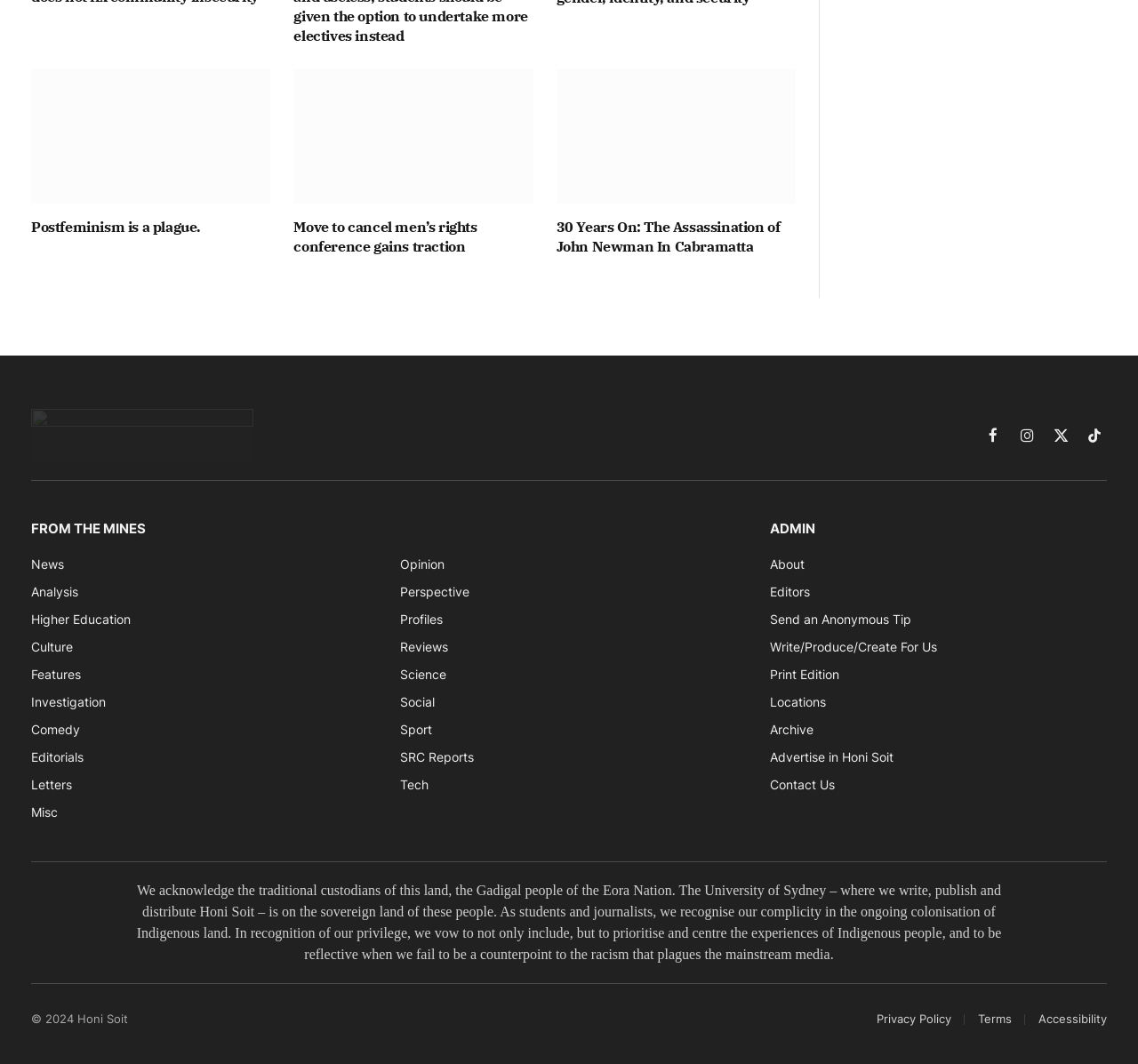How many links are there in the 'ADMIN' section?
Look at the image and construct a detailed response to the question.

I counted the number of links in the 'ADMIN' section, which are 'About', 'Editors', 'Send an Anonymous Tip', 'Write/Produce/Create For Us', 'Print Edition', 'Locations', 'Archive', and 'Advertise in Honi Soit'. These links are represented by elements [814] to [821] respectively.